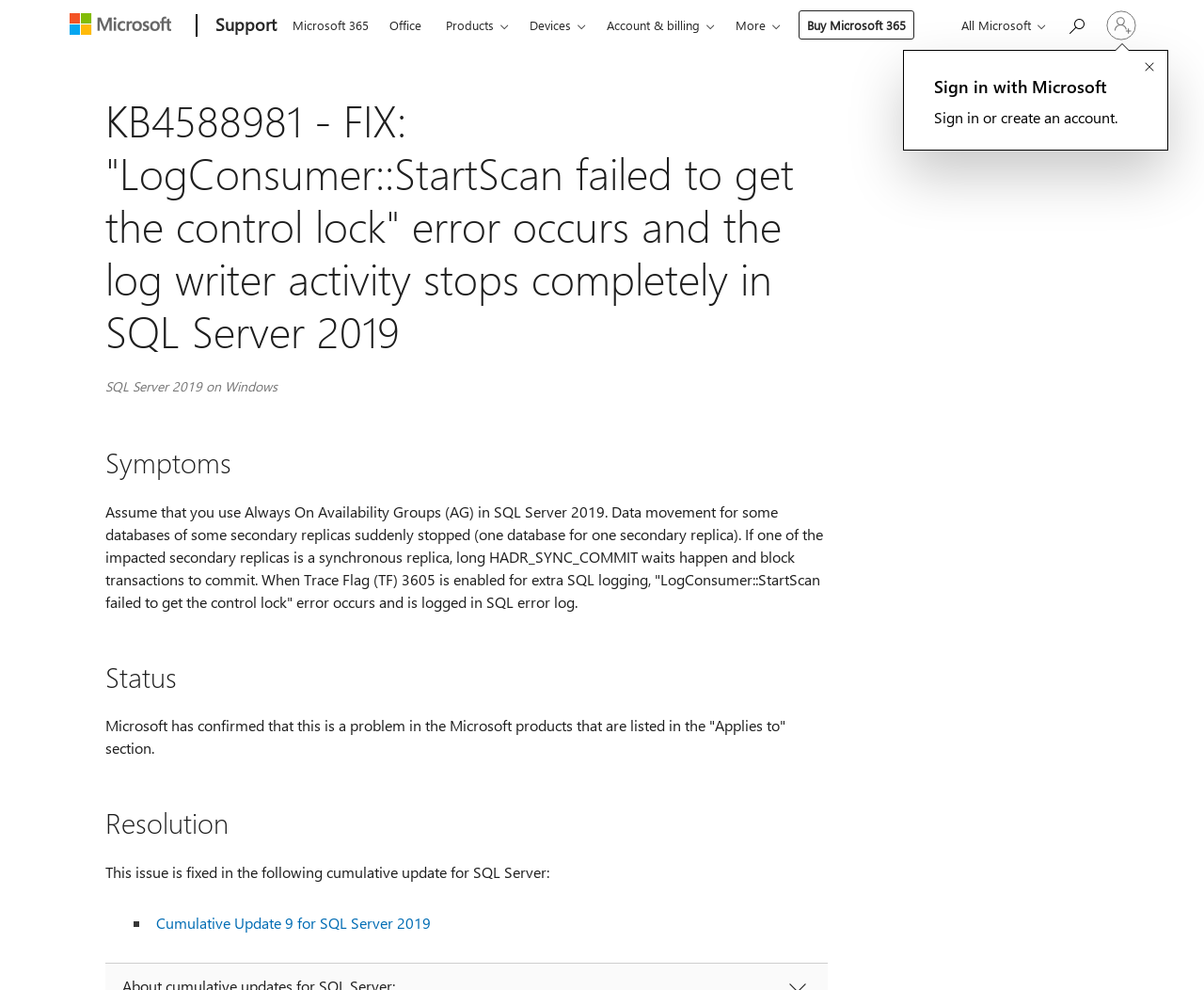Find the bounding box coordinates for the element that must be clicked to complete the instruction: "Sign in to your account". The coordinates should be four float numbers between 0 and 1, indicated as [left, top, right, bottom].

[0.912, 0.003, 0.95, 0.048]